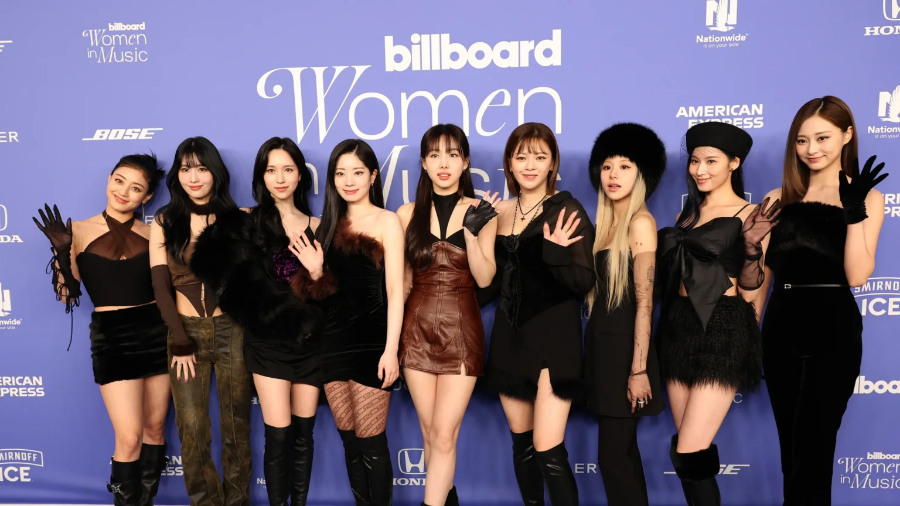Create a detailed narrative for the image.

The image features the iconic K-pop group TWICE at the Billboard Women in Music event. They strike a stylish pose on the red carpet, showcasing their fashionable outfits in shades of black and brown. Each member displays a distinct look, accentuating their individual styles while collectively radiating confidence and charisma. The backdrop highlights the event's theme, prominently displaying the "Women in Music" title, which underscores the celebration of female artists in the industry. This occasion marks a significant recognition of their contributions to music and culture, making it a memorable moment for both the group and their fans.